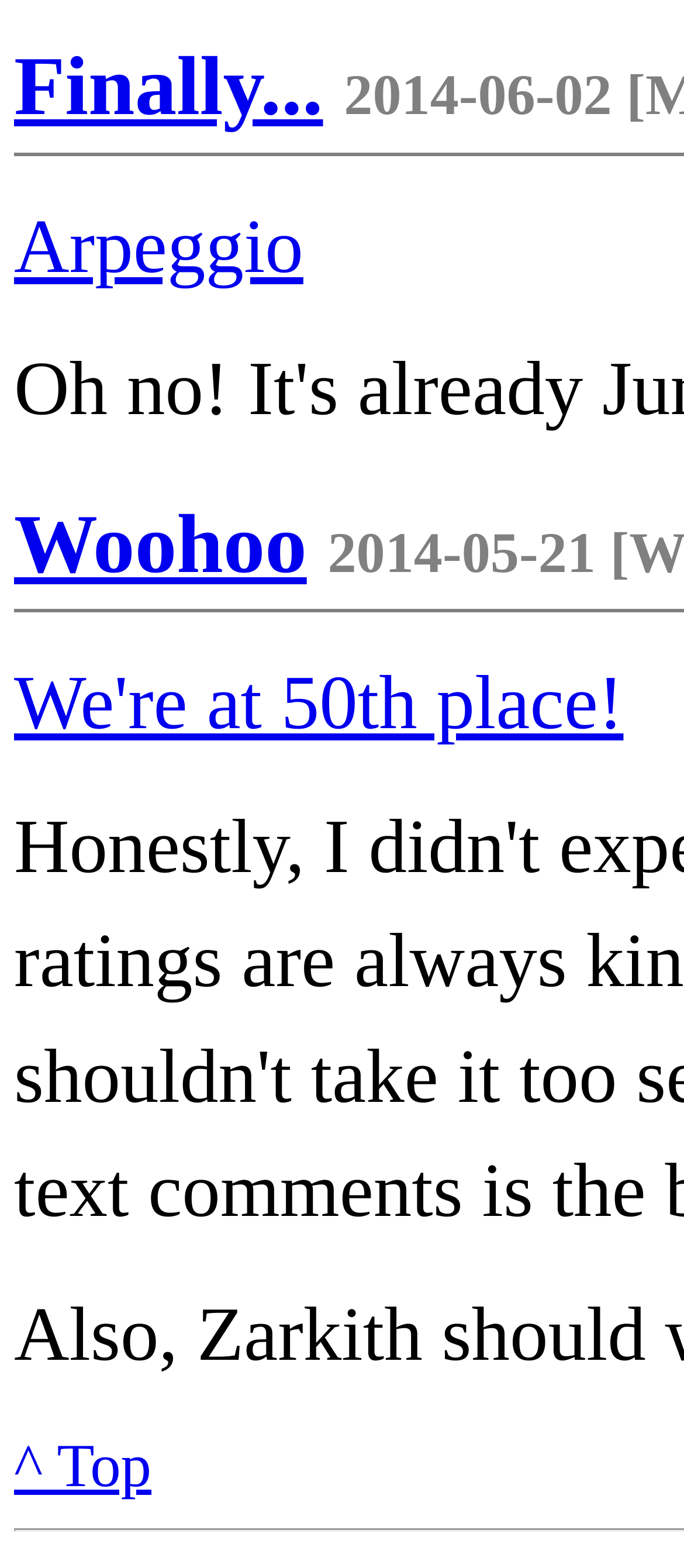Determine the bounding box coordinates of the UI element described by: "Contact us".

None